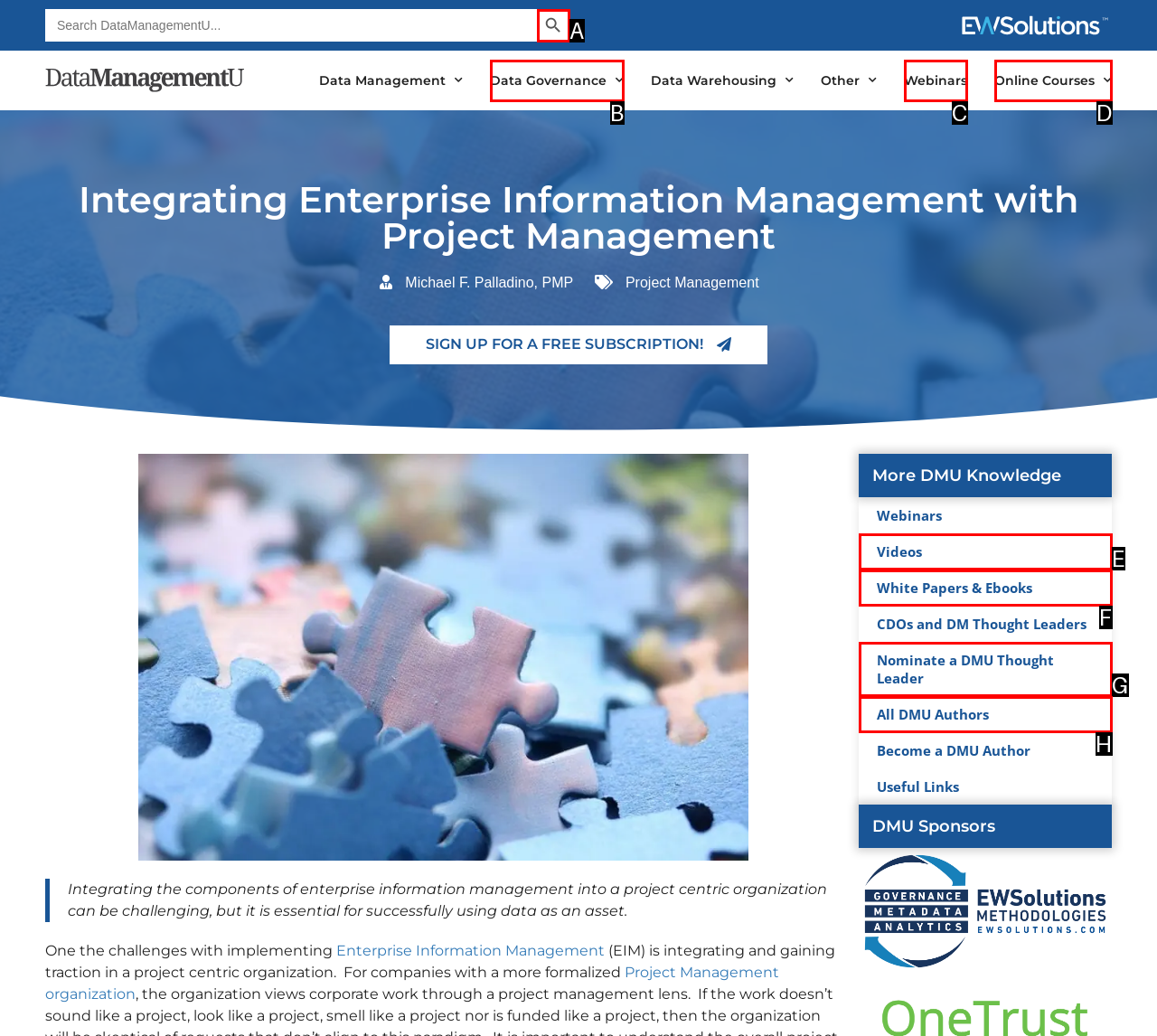Determine which HTML element matches the given description: Nominate a DMU Thought Leader. Provide the corresponding option's letter directly.

G